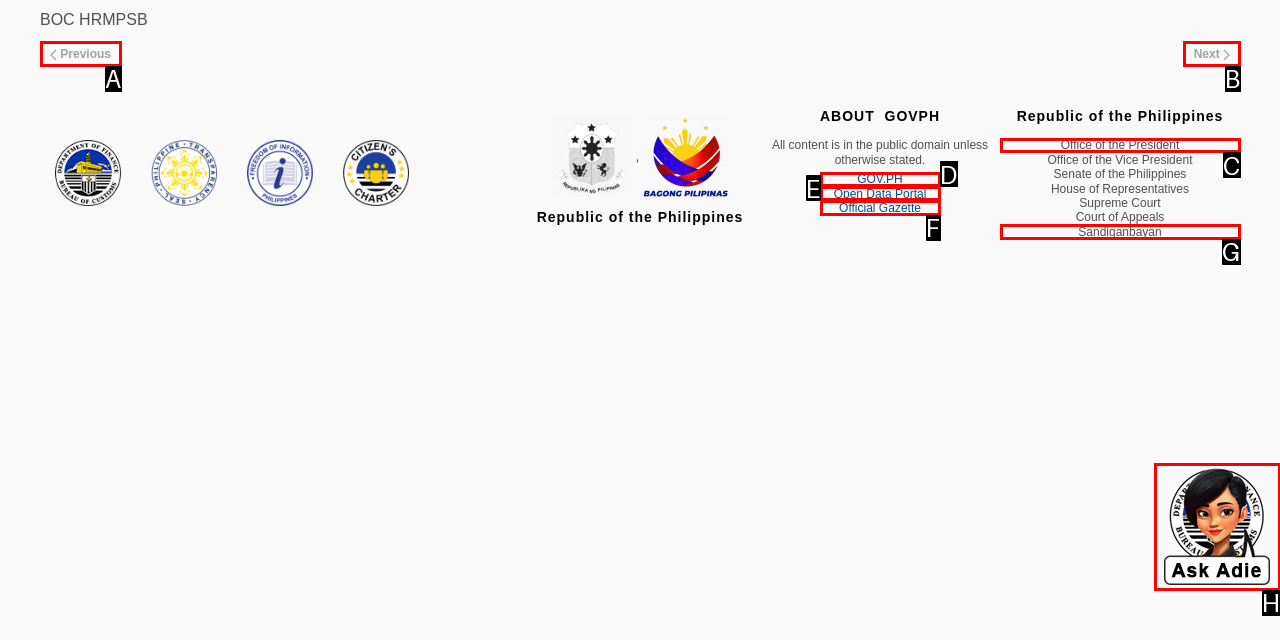Please provide the letter of the UI element that best fits the following description: Open Data Portal
Respond with the letter from the given choices only.

E